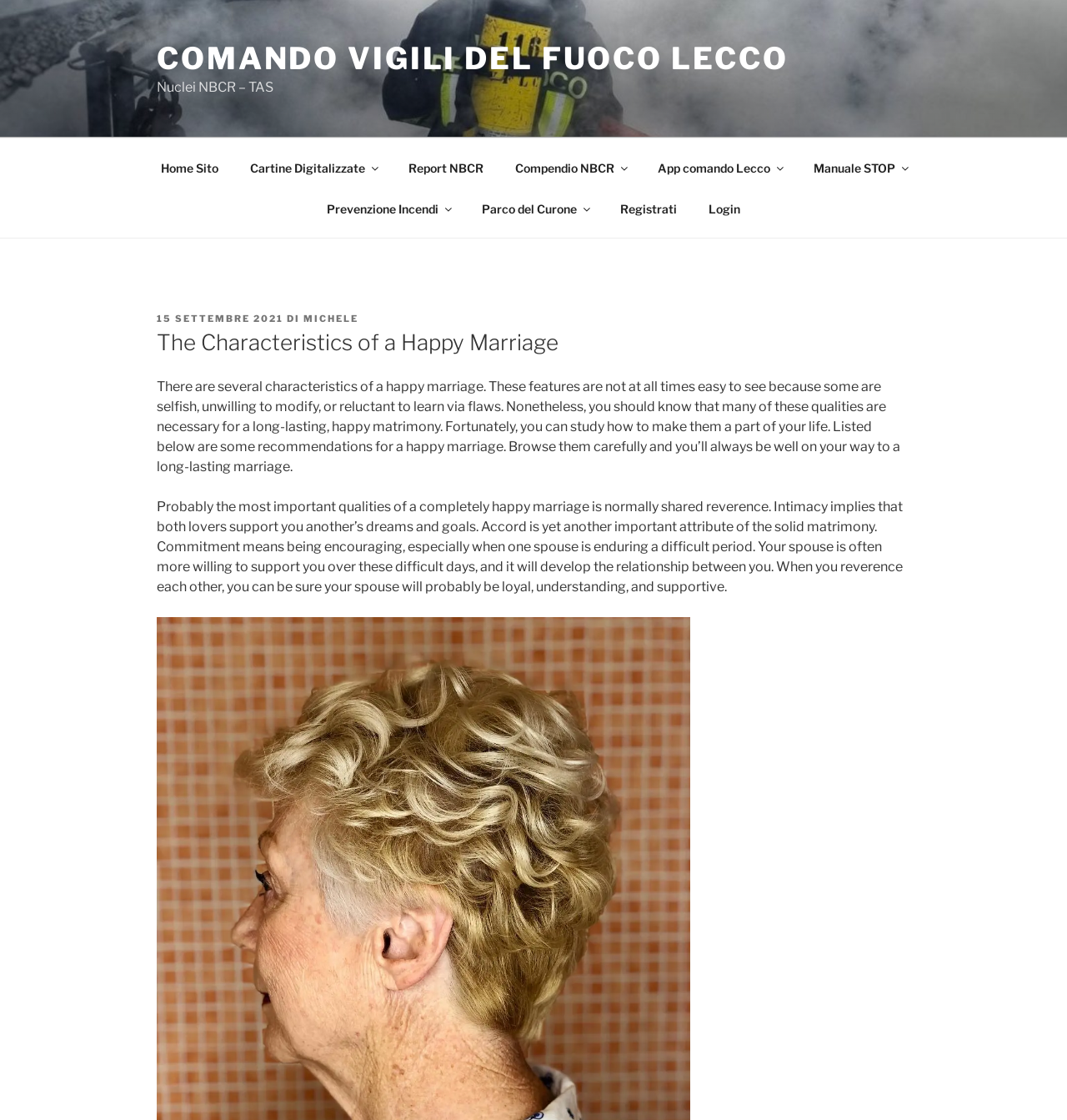Create a detailed description of the webpage's content and layout.

The webpage is about the characteristics of a happy marriage, with a focus on the importance of shared respect, intimacy, and commitment in a long-lasting and happy matrimony. 

At the top of the page, there is a link to "COMANDO VIGILI DEL FUOCO LECCO" and a static text "Nuclei NBCR – TAS" positioned next to it. Below these elements, there is a navigation menu labeled "Menu in alto" that contains several links, including "Home Sito", "Cartine Digitalizzate", "Report NBCR", "Compendio NBCR", "App comando Lecco", "Manuale STOP", "Prevenzione Incendi", "Parco del Curone", "Registrati", and "Login". 

Under the navigation menu, there is a header section that contains a static text "PUBBLICATO IL" followed by a link to a date "15 SETTEMBRE 2021" and a static text "DI" and a link to "MICHELE". 

The main content of the webpage is divided into two sections. The first section is headed by "The Characteristics of a Happy Marriage" and provides an introduction to the importance of certain qualities in a happy marriage. The second section elaborates on these qualities, specifically highlighting the importance of shared respect, intimacy, and commitment in a long-lasting and happy matrimony.